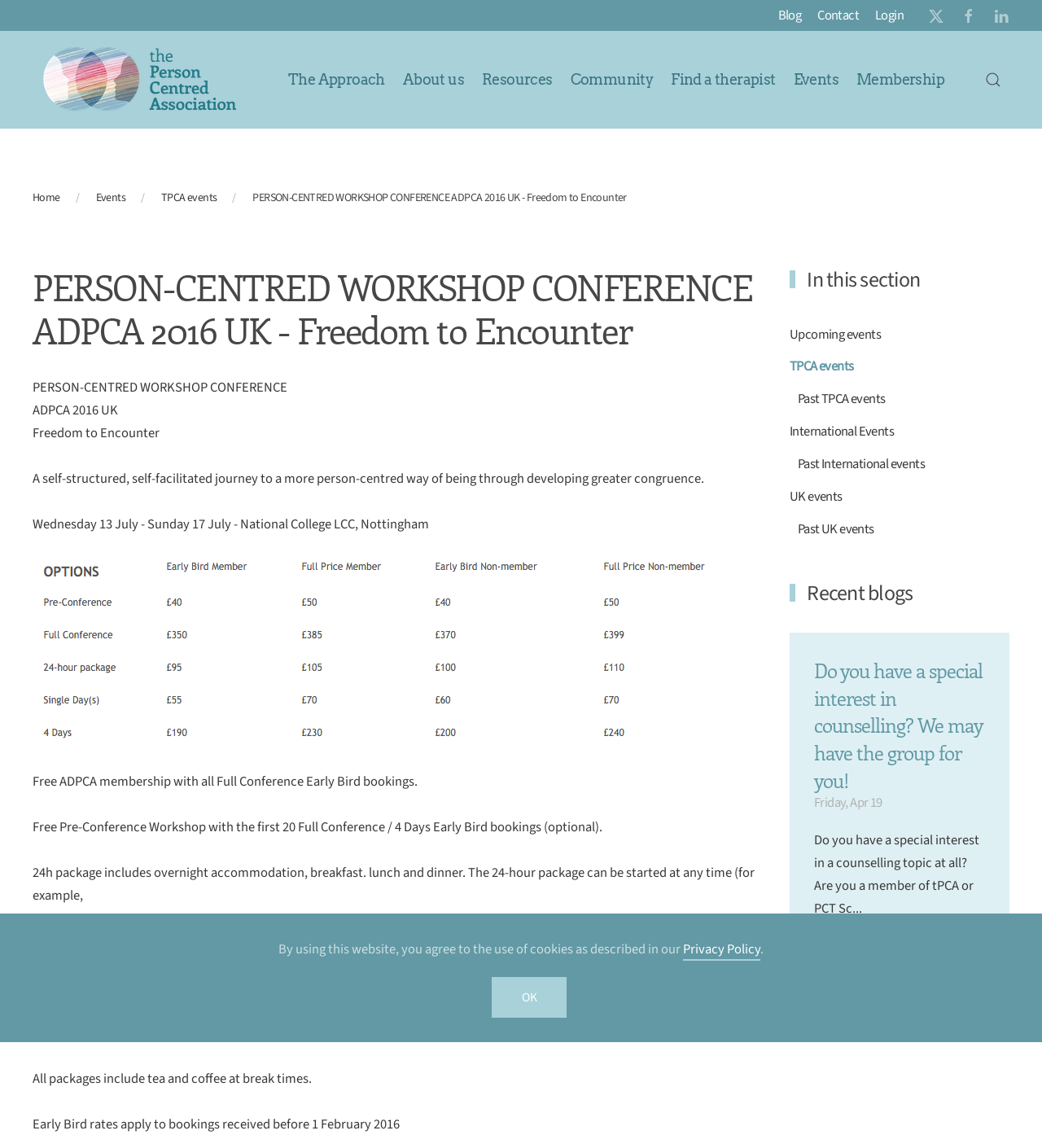Determine the bounding box coordinates of the clickable region to execute the instruction: "Click the 'Blog' link". The coordinates should be four float numbers between 0 and 1, denoted as [left, top, right, bottom].

[0.747, 0.004, 0.769, 0.023]